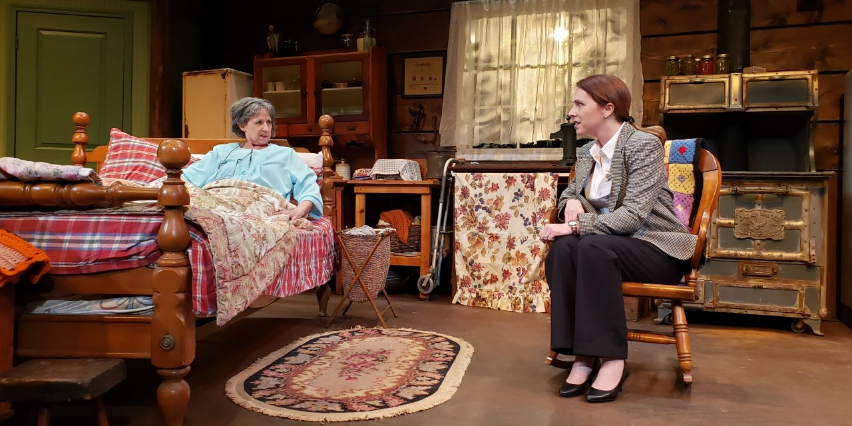Generate an elaborate caption for the image.

In a poignant scene from the play "Grace & Glorie," two characters engage in a heartfelt conversation in a warmly decorated room that evokes a sense of nostalgia and comfort. The older woman, dressed in a light blue blouse, sits on the edge of a wooden bed, enveloped in a cozy quilt, her expression one of contemplation and wisdom. Opposite her, a younger woman in a professional outfit leans forward slightly in a wooden rocking chair, her attentive demeanor suggesting deep interest and compassion.

The room is adorned with vintage furniture, including a dresser and a quaint table, surrounded by floral patterns and soft lighting filtering through the window. A patterned area rug lies beneath them, adding to the inviting atmosphere. This intimate setting sets the stage for an exploration of themes related to aging, care, and the intergenerational connection, as both characters navigate their emotional landscapes in this touching moment. The photo captures the essence of the performance, highlighting the superb acting and direction that bring this intricate narrative to life.